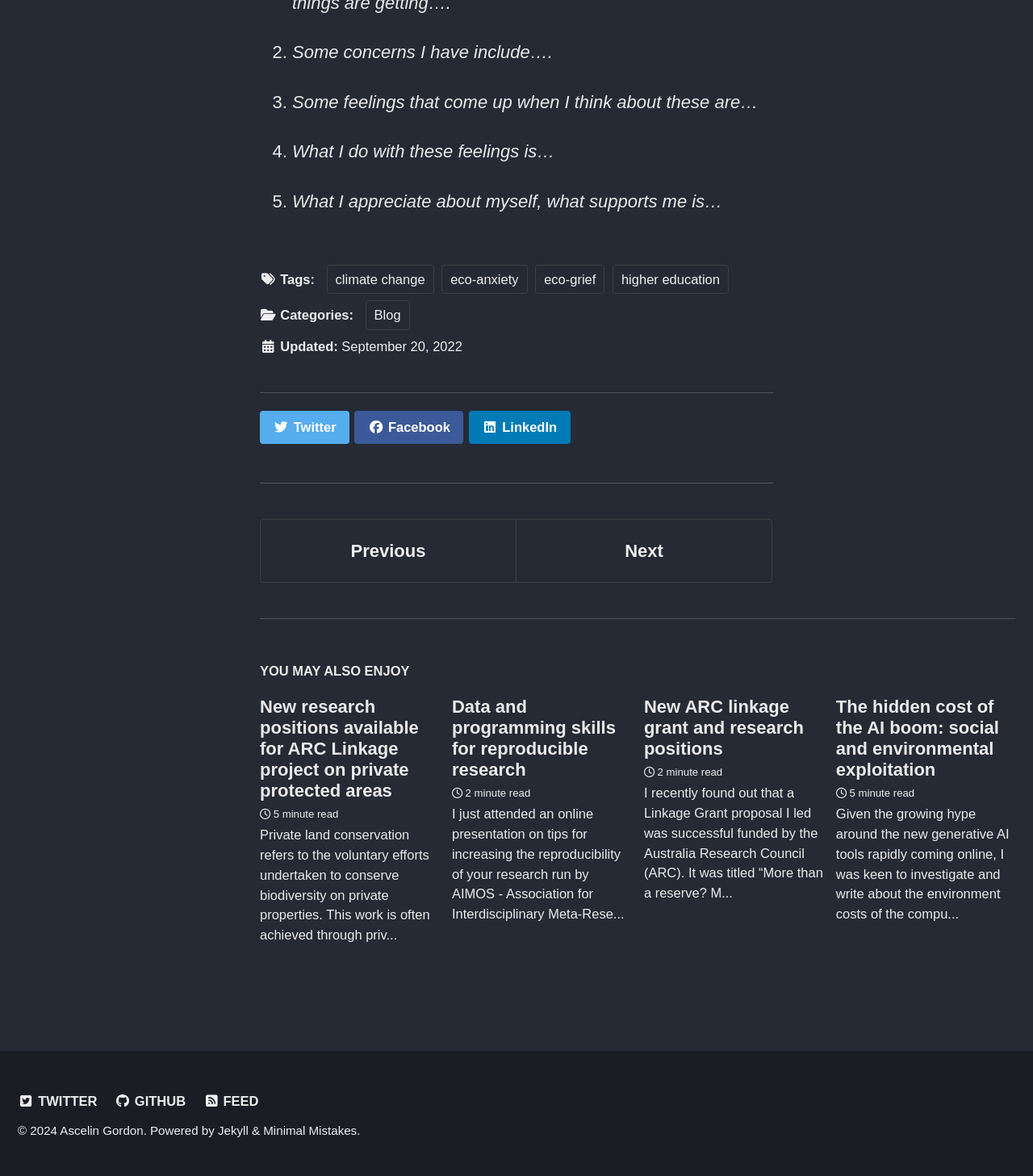What are the tags of this article?
Please look at the screenshot and answer using one word or phrase.

climate change, eco-anxiety, eco-grief, higher education